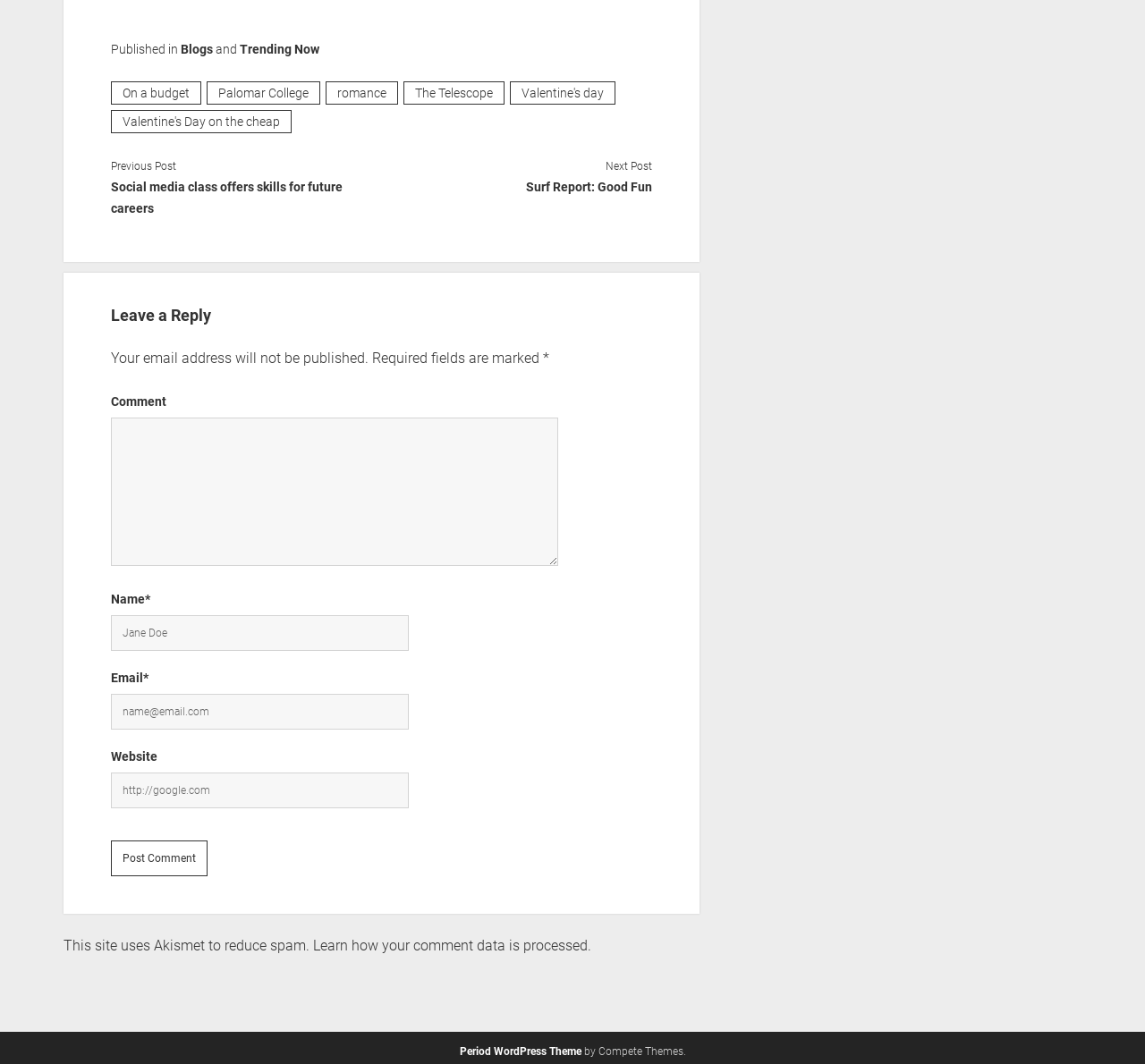Using the webpage screenshot, find the UI element described by parent_node: Email* name="email" placeholder="name@email.com". Provide the bounding box coordinates in the format (top-left x, top-left y, bottom-right x, bottom-right y), ensuring all values are floating point numbers between 0 and 1.

[0.097, 0.647, 0.357, 0.681]